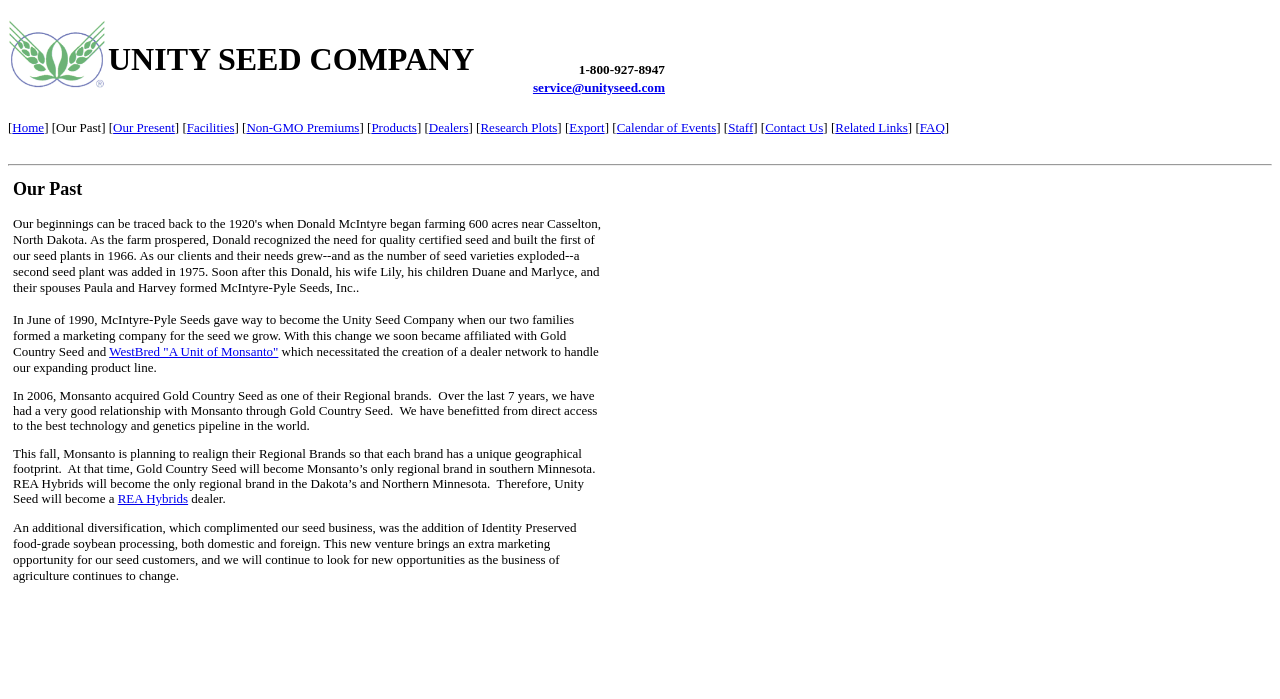Extract the bounding box coordinates for the described element: "Calendar of Events". The coordinates should be represented as four float numbers between 0 and 1: [left, top, right, bottom].

[0.482, 0.172, 0.56, 0.193]